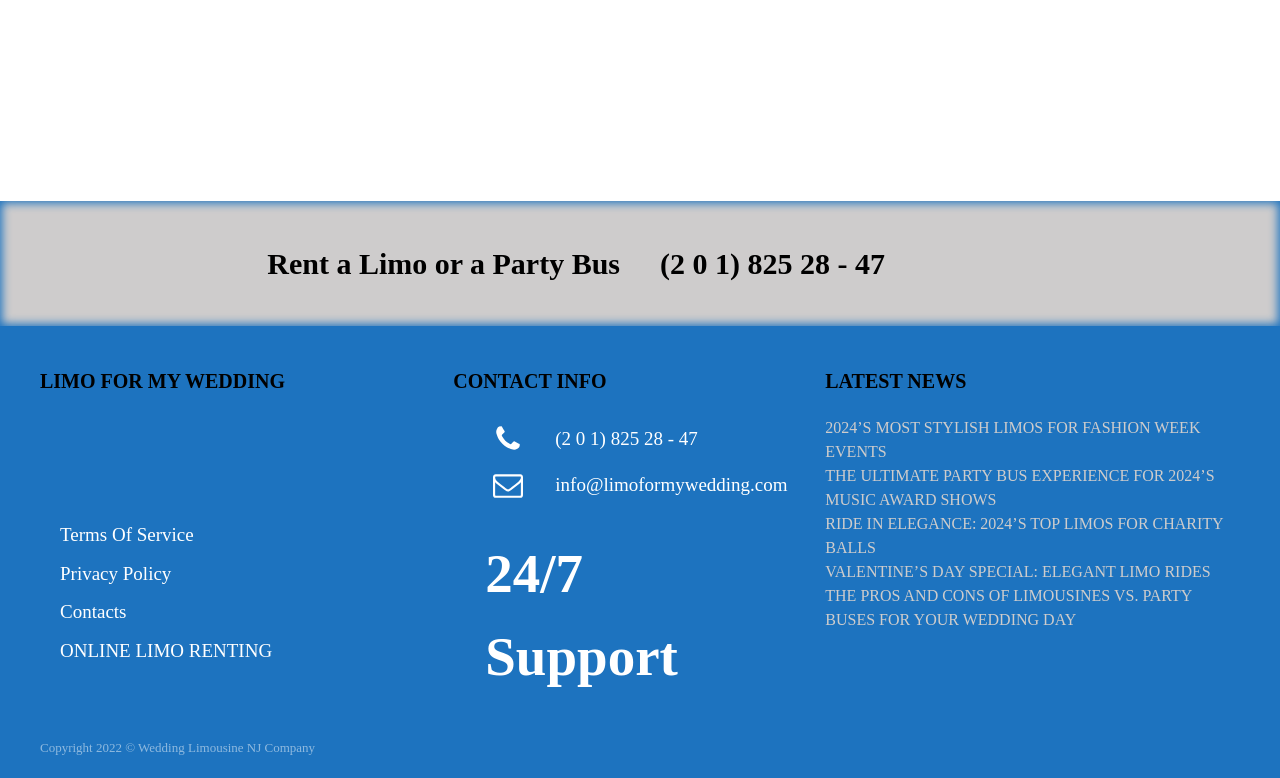Determine the bounding box coordinates of the UI element that matches the following description: "Terms Of Service". The coordinates should be four float numbers between 0 and 1 in the format [left, top, right, bottom].

[0.031, 0.664, 0.228, 0.713]